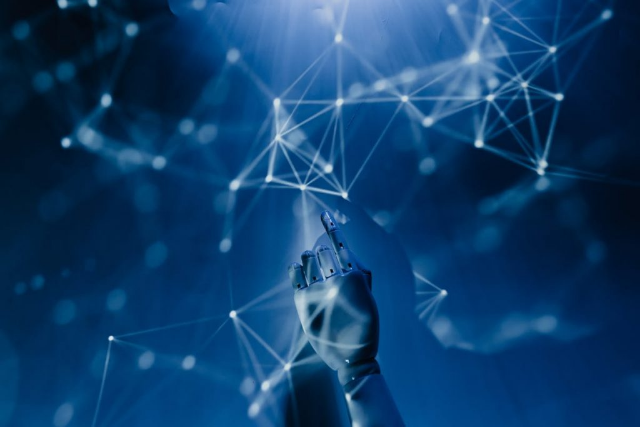Elaborate on the contents of the image in a comprehensive manner.

The image depicts a futuristic scene where a robotic hand reaches toward an abstract network of interconnected lines and dots, illuminated by a soft blue light. This visual metaphor suggests themes of technology, artificial intelligence, and the exploration of digital connections. The gentle glow surrounding the hand signifies potential and innovation, highlighting the role of AI in enhancing human capabilities. The overall composition embodies the convergence of man and machine, emphasizing the impact of technology on our lives and the limitless possibilities of side hustles in today's digital age.